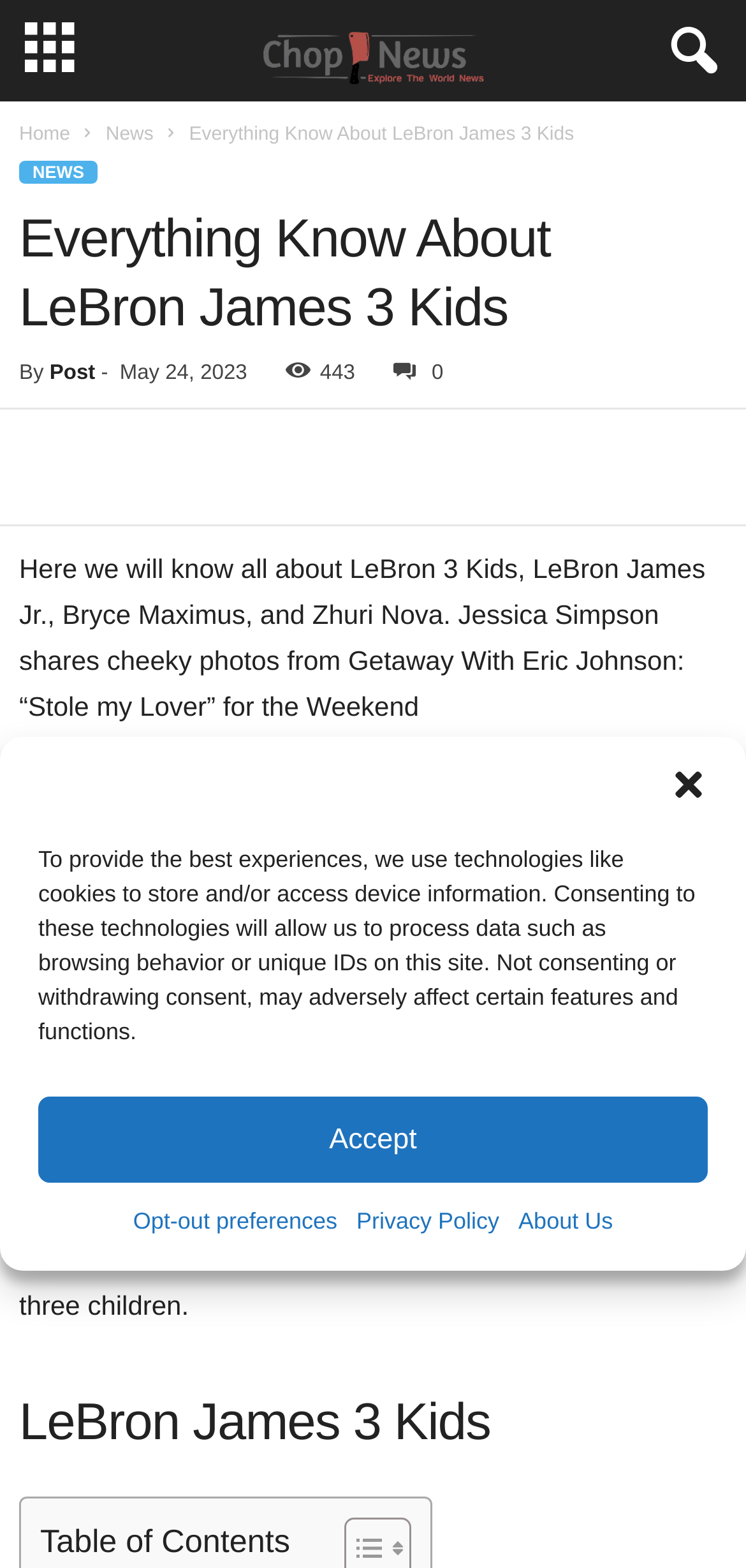Provide a thorough description of this webpage.

This webpage is about LeBron James' three kids, LeBron James Jr., Bryce Maximus, and Zhuri Nova, as well as other celebrity news. At the top of the page, there is a dialog box for managing cookie consent, which includes a close button, a description of the cookie policy, and buttons to accept or opt-out of cookies. Below this dialog box, there is a layout table with a series of links, including "Home", "News", and "Everything Know About LeBron James 3 Kids", which is also the title of the webpage.

The main content of the webpage is divided into several sections. The first section has a heading "Everything Know About LeBron James 3 Kids" and includes the author's name, a timestamp, and a share button. Below this, there are three paragraphs of text that summarize news articles about LeBron James' kids, as well as other celebrity news, such as Jessica Simpson's vacation photos and Matthew McConaughey's children's appearance at a fashion show.

To the right of the main content, there are several social media links, including Facebook, Twitter, and Instagram. At the bottom of the page, there is a heading "LeBron James 3 Kids" and a table of contents. Below this, there are two images, which are likely related to the content of the webpage.

Overall, the webpage is a news article about LeBron James' kids and other celebrity news, with a focus on providing information and summaries of recent events.